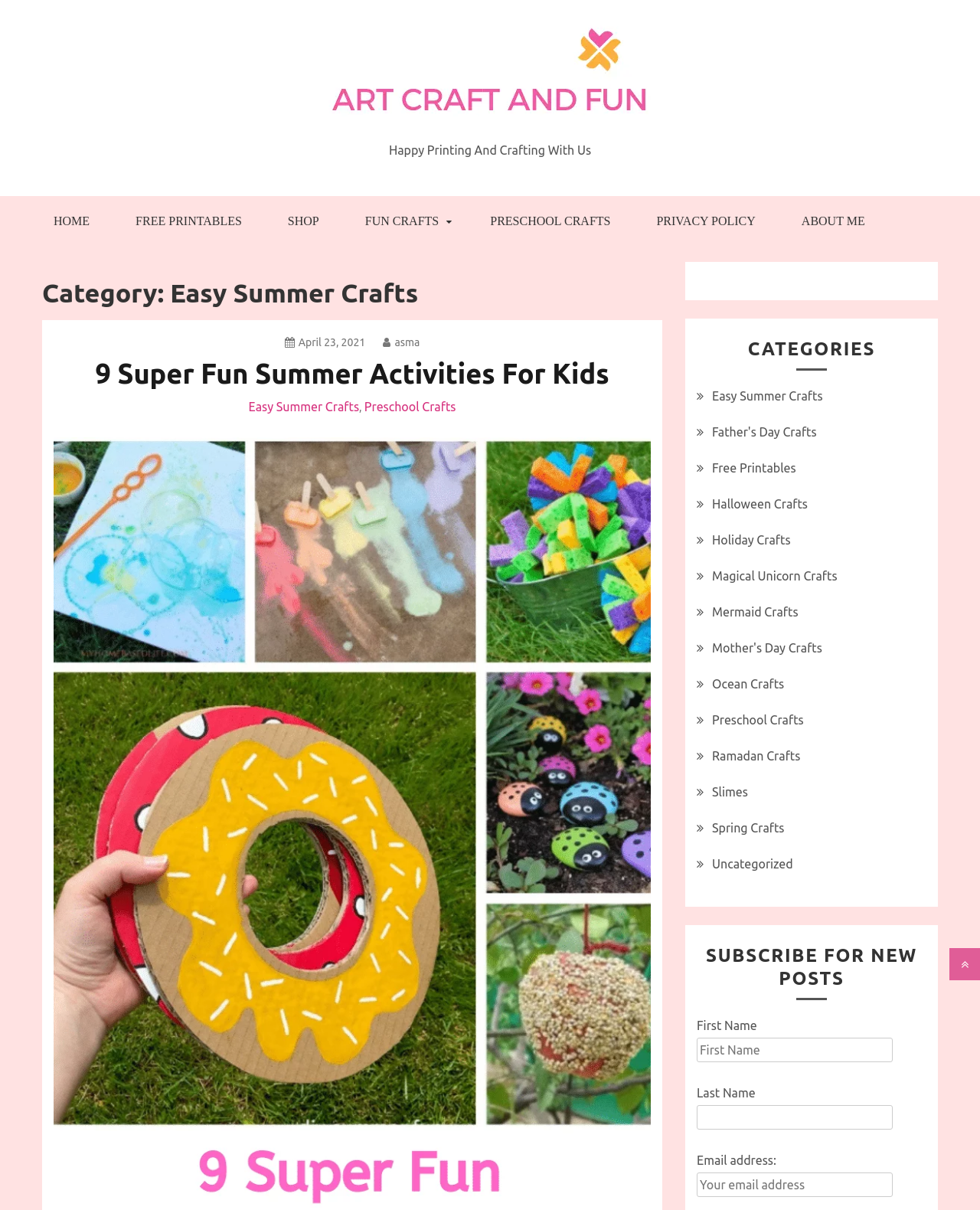What is the title of the first article on the page?
Refer to the image and provide a concise answer in one word or phrase.

9 Super Fun Summer Activities For Kids